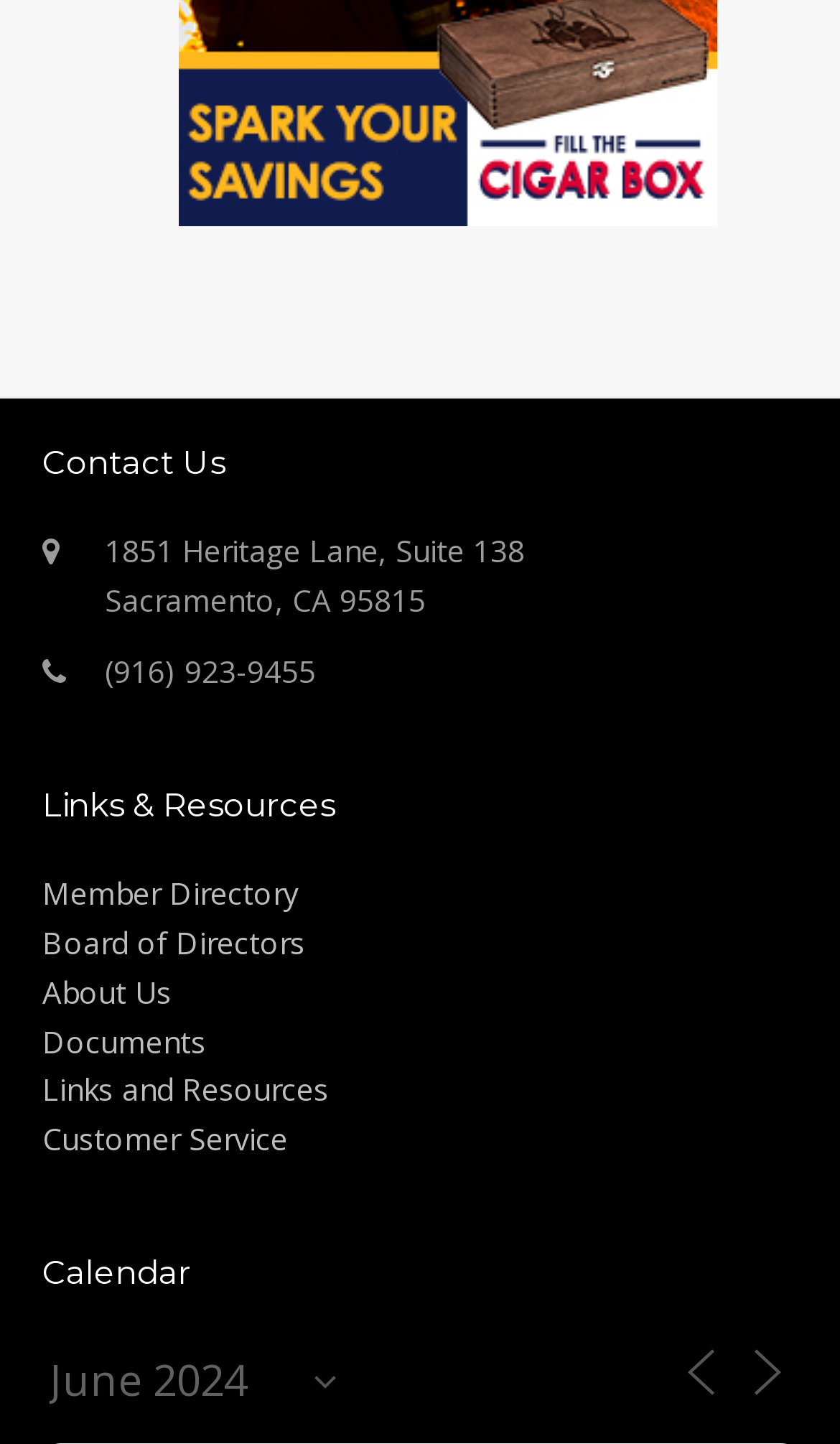Give a concise answer using only one word or phrase for this question:
What is the address of the organization?

1851 Heritage Lane, Suite 138